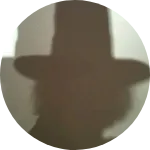Provide a comprehensive description of the image.

This image features a shadowy figure wearing a wide-brimmed hat, creating an air of mystery. The silhouette is skillfully captured, highlighting the contours of the hat and the figure's profile against a softly lit background. This visual evokes a sense of intrigue and artistic expression, possibly relating to themes of music or performance. The context suggests a connection to the artist Neil Young, who is linked to the surrounding content discussing various musicians and concert information on the platform.